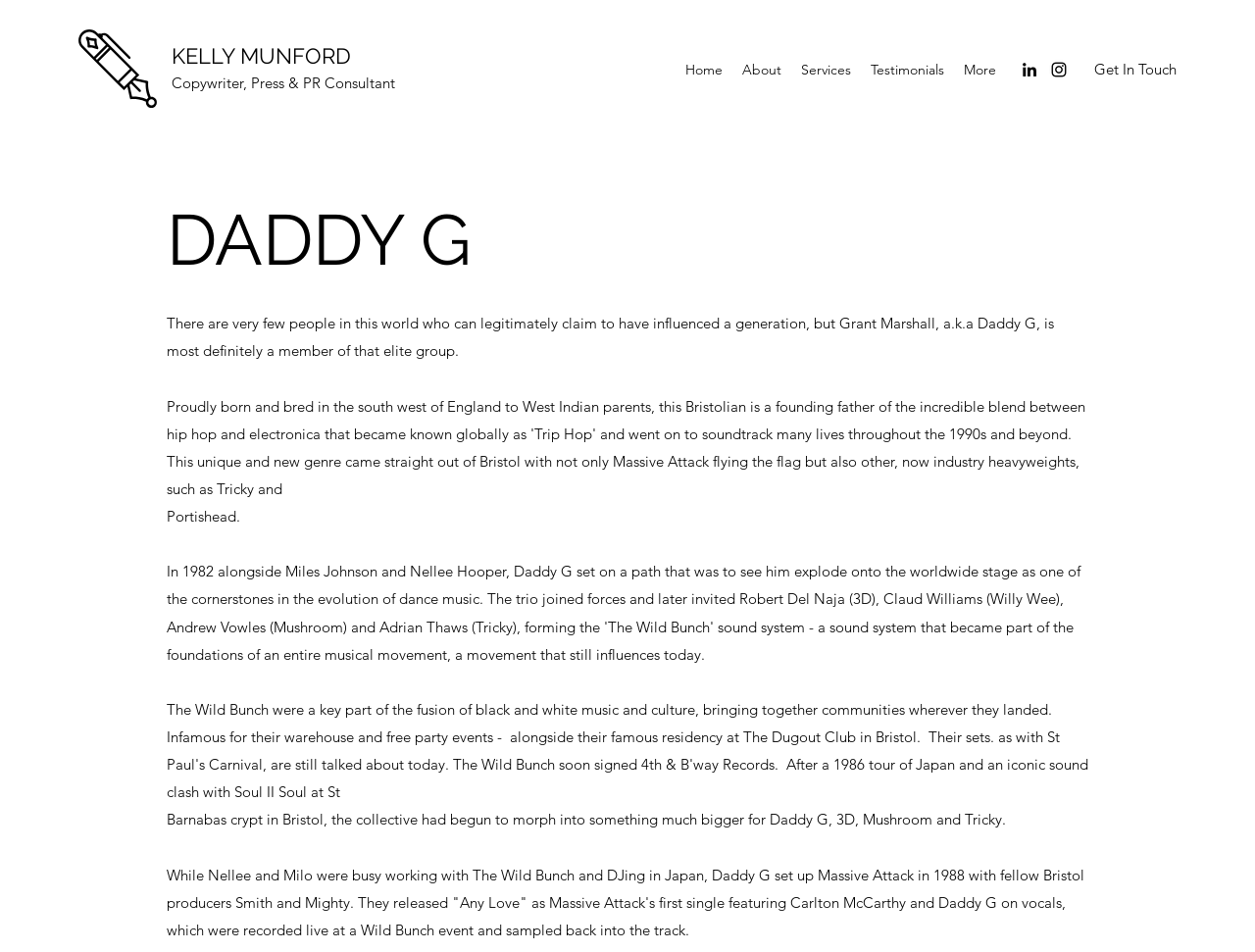Given the webpage screenshot and the description, determine the bounding box coordinates (top-left x, top-left y, bottom-right x, bottom-right y) that define the location of the UI element matching this description: #comp-l8064y5o2 svg [data-color="1"] {fill: #000000;}

[0.062, 0.031, 0.125, 0.113]